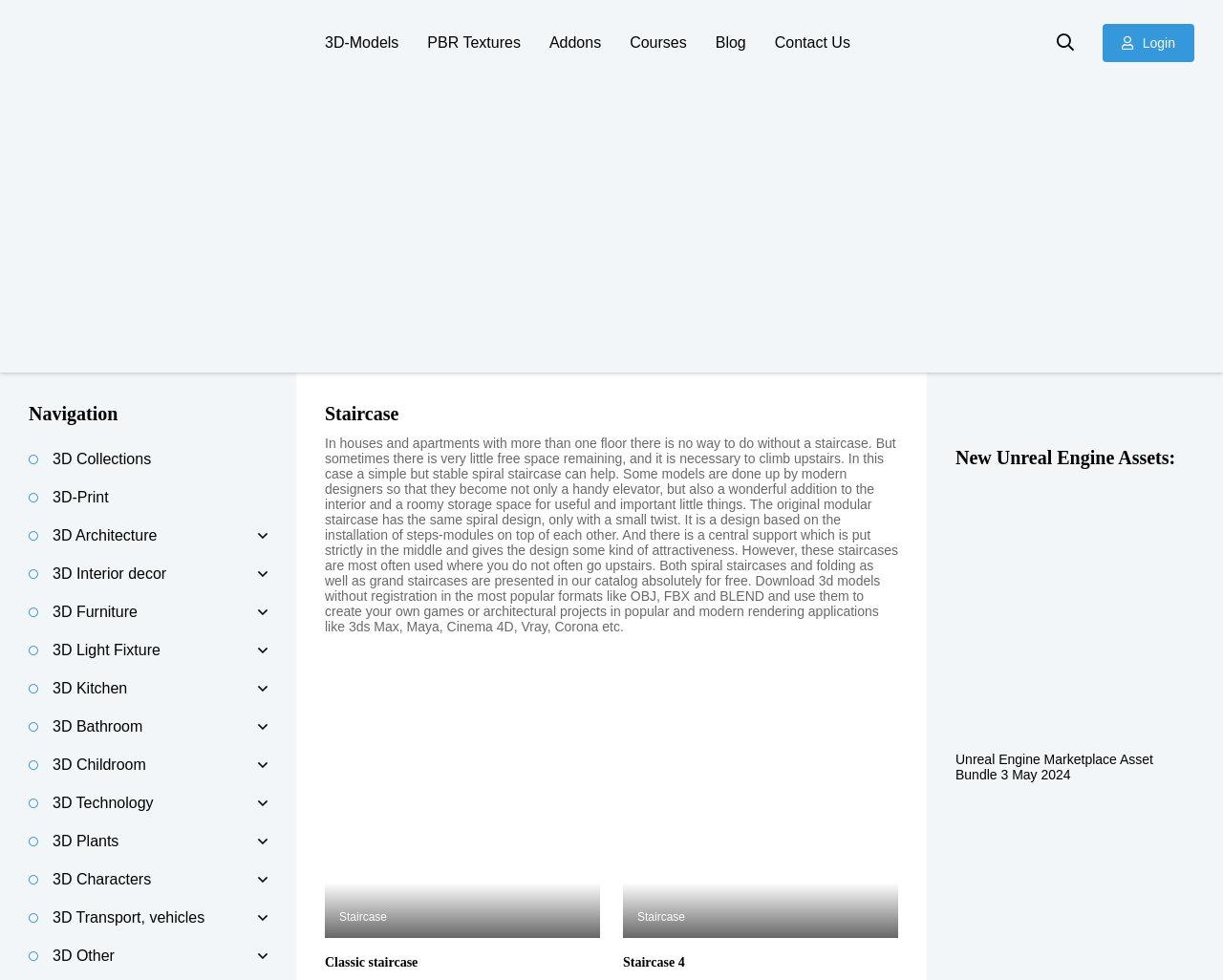Please locate the bounding box coordinates of the element that should be clicked to complete the given instruction: "Login to the website".

[0.934, 0.036, 0.961, 0.052]